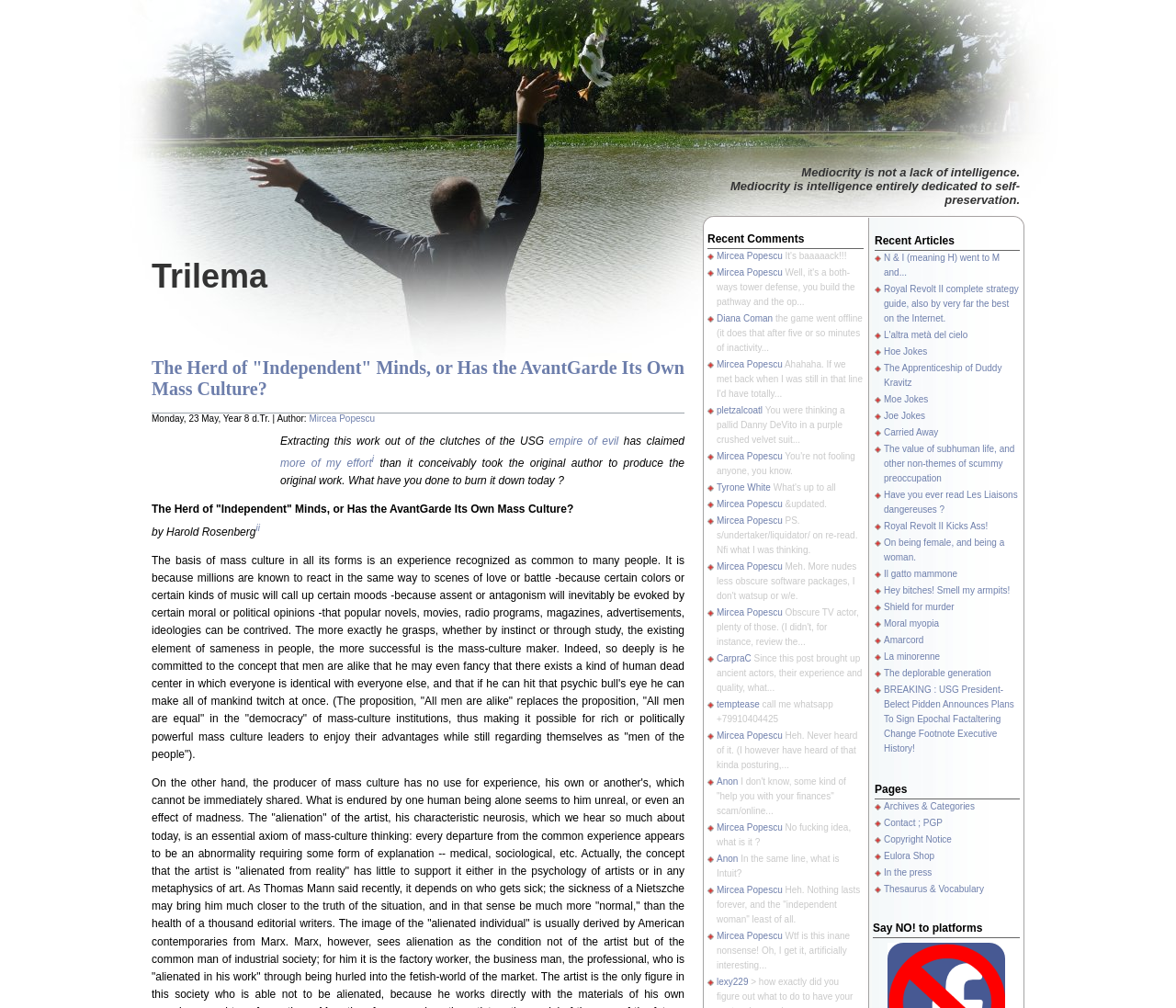What is the title of the current article?
Using the image, elaborate on the answer with as much detail as possible.

I found the title of the current article by looking at the heading element with the text 'The Herd of "Independent" Minds, or Has the AvantGarde Its Own Mass Culture?' which is located at the top of the webpage.